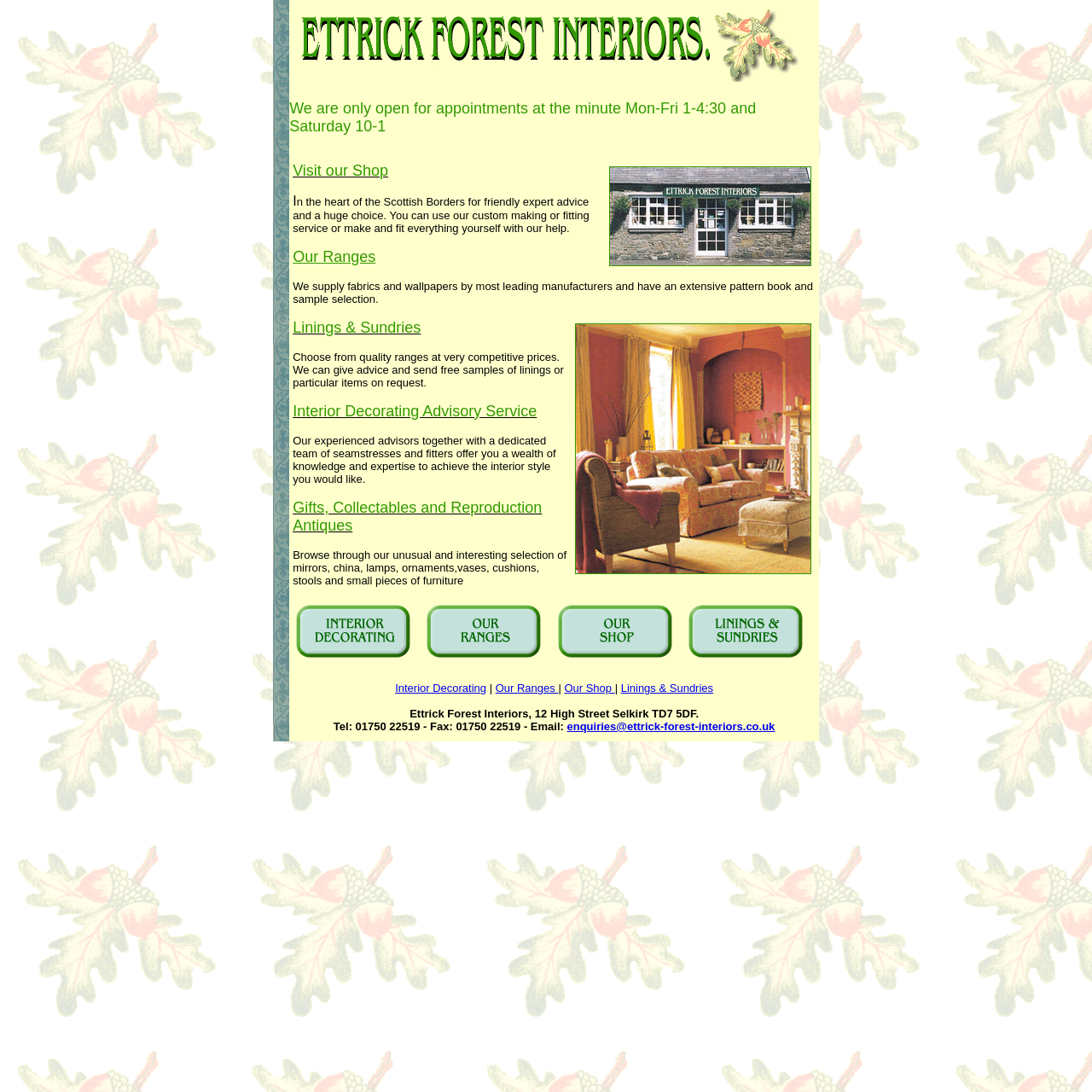Please find and report the bounding box coordinates of the element to click in order to perform the following action: "Send an email to enquiries@ettrick-forest-interiors.co.uk". The coordinates should be expressed as four float numbers between 0 and 1, in the format [left, top, right, bottom].

[0.519, 0.659, 0.71, 0.671]